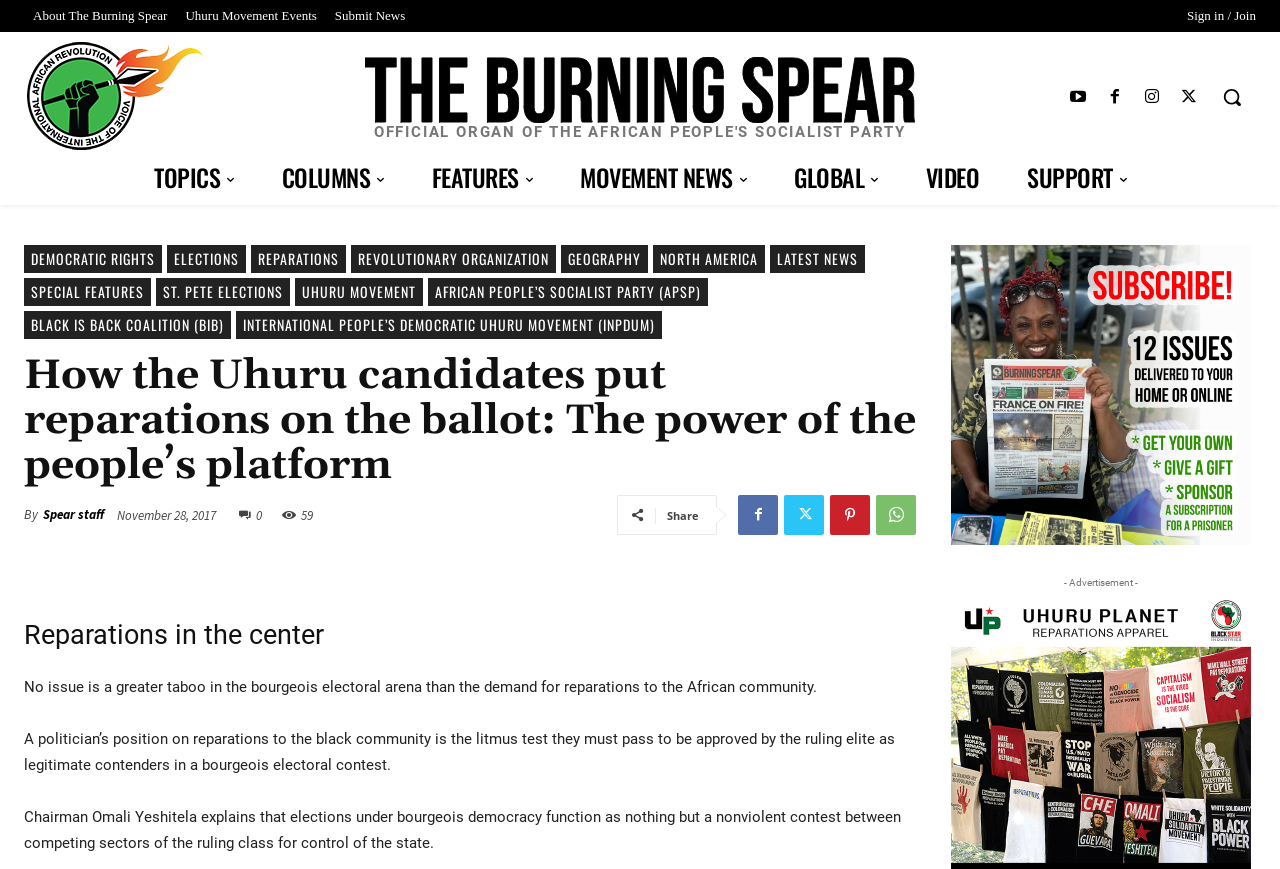Specify the bounding box coordinates of the element's region that should be clicked to achieve the following instruction: "Search for something". The bounding box coordinates consist of four float numbers between 0 and 1, in the format [left, top, right, bottom].

[0.944, 0.084, 0.981, 0.139]